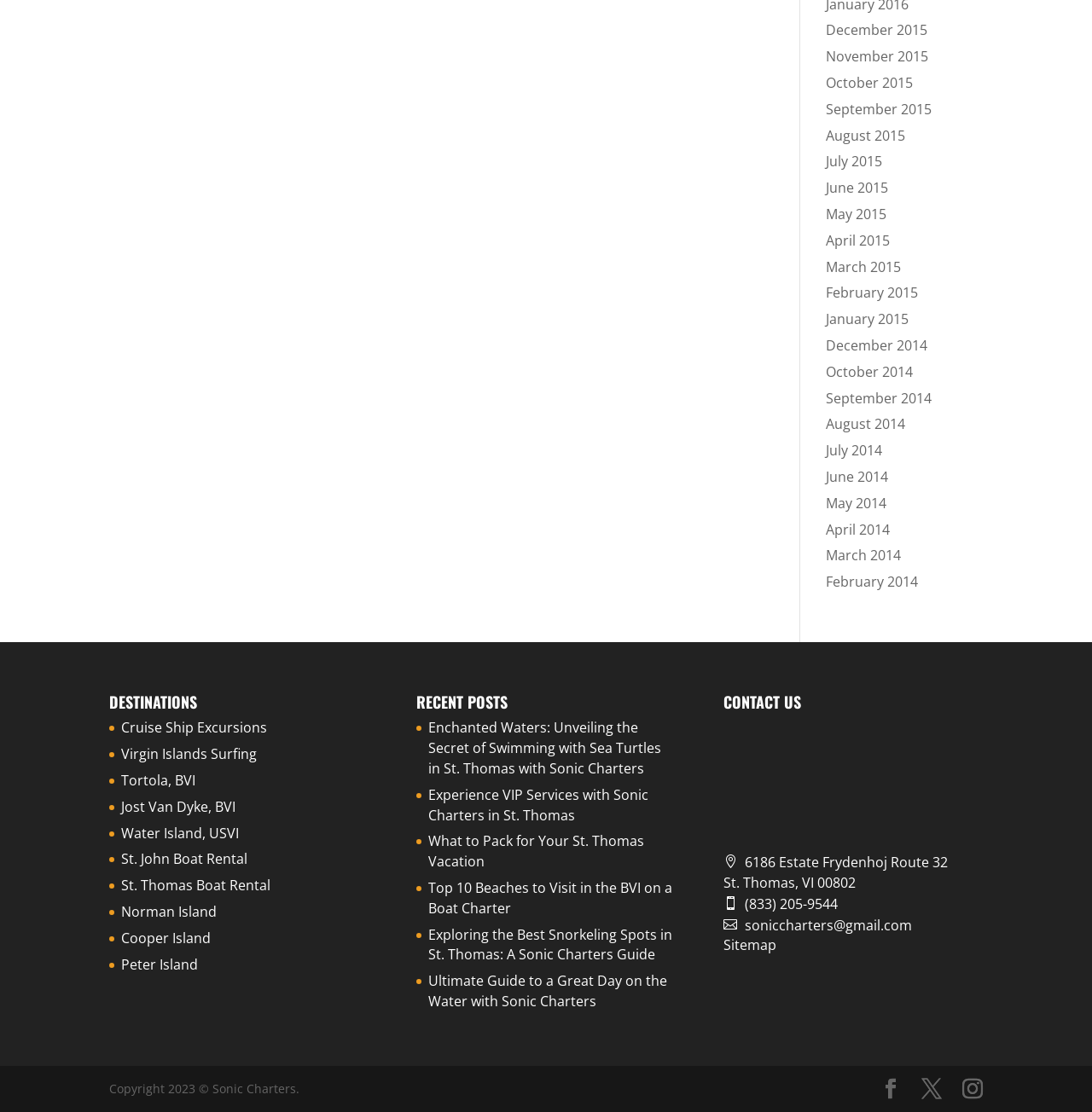Predict the bounding box for the UI component with the following description: "September 2014".

[0.756, 0.349, 0.853, 0.366]